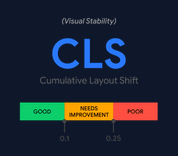Generate an elaborate caption for the given image.

The image titled "Cumulative Layout Shift (CLS)" visually represents the metric used to evaluate the visual stability of a webpage. It features a color-coded scale that indicates the quality of the CLS score: 

- **Green** labeled as "GOOD," representing a CLS score of 0.1 or less, which suggests a stable visual experience for users. 
- **Yellow** indicates "NEEDS IMPROVEMENT," reflecting a score that may lead to some visual instability.
- **Red** labeled as "POOR," signifies a high CLS score of 0.25 or more, which is likely to cause unpleasant shifting of webpage elements, making it challenging for users to interact with the content seamlessly.

The caption emphasizes the importance of achieving a low CLS score for optimal user experience, underscoring that a higher score can result in elements overlapping or shifting unexpectedly on the page.